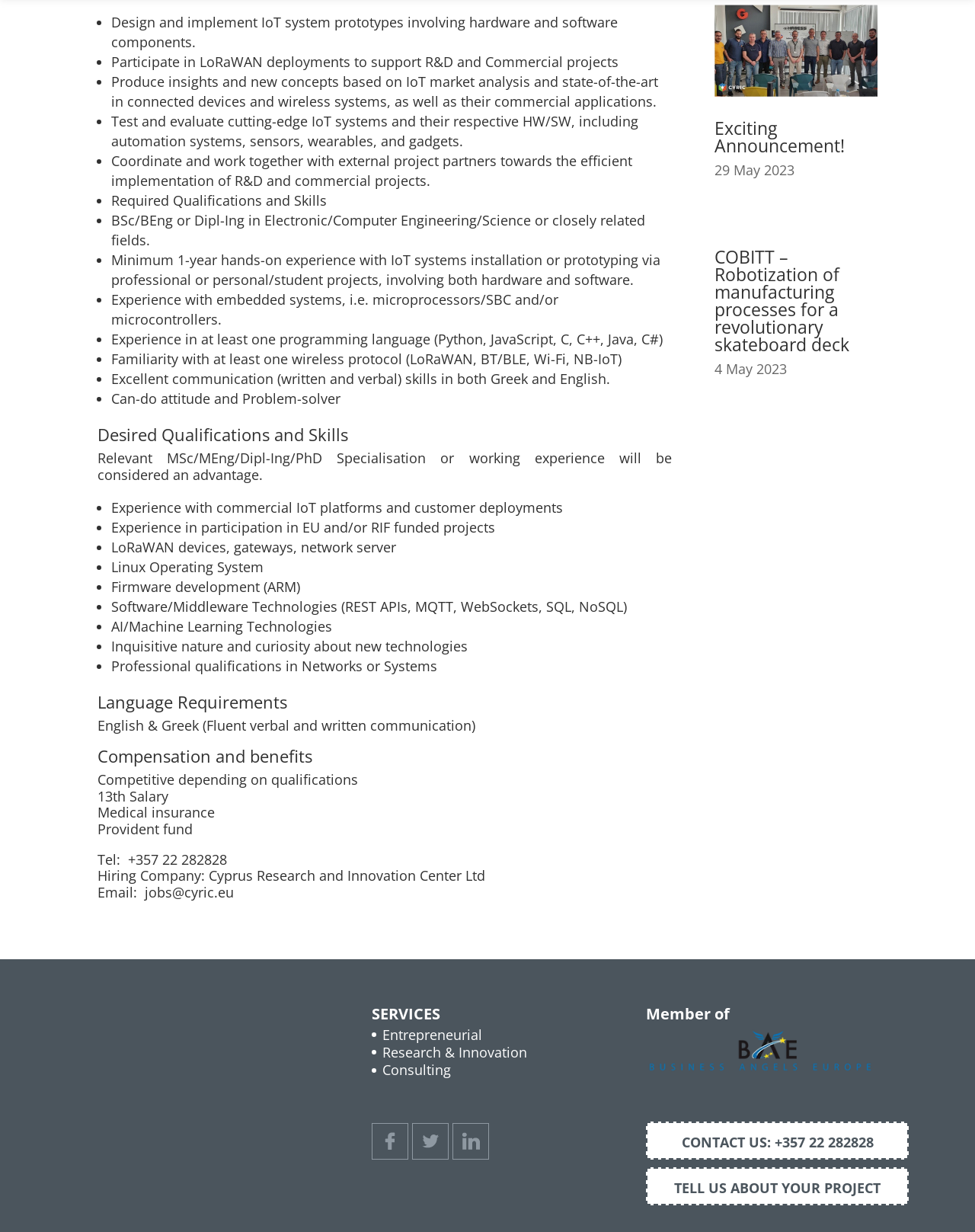Determine the bounding box coordinates of the section I need to click to execute the following instruction: "Click the 'Exciting Announcement!' link". Provide the coordinates as four float numbers between 0 and 1, i.e., [left, top, right, bottom].

[0.733, 0.004, 0.9, 0.079]